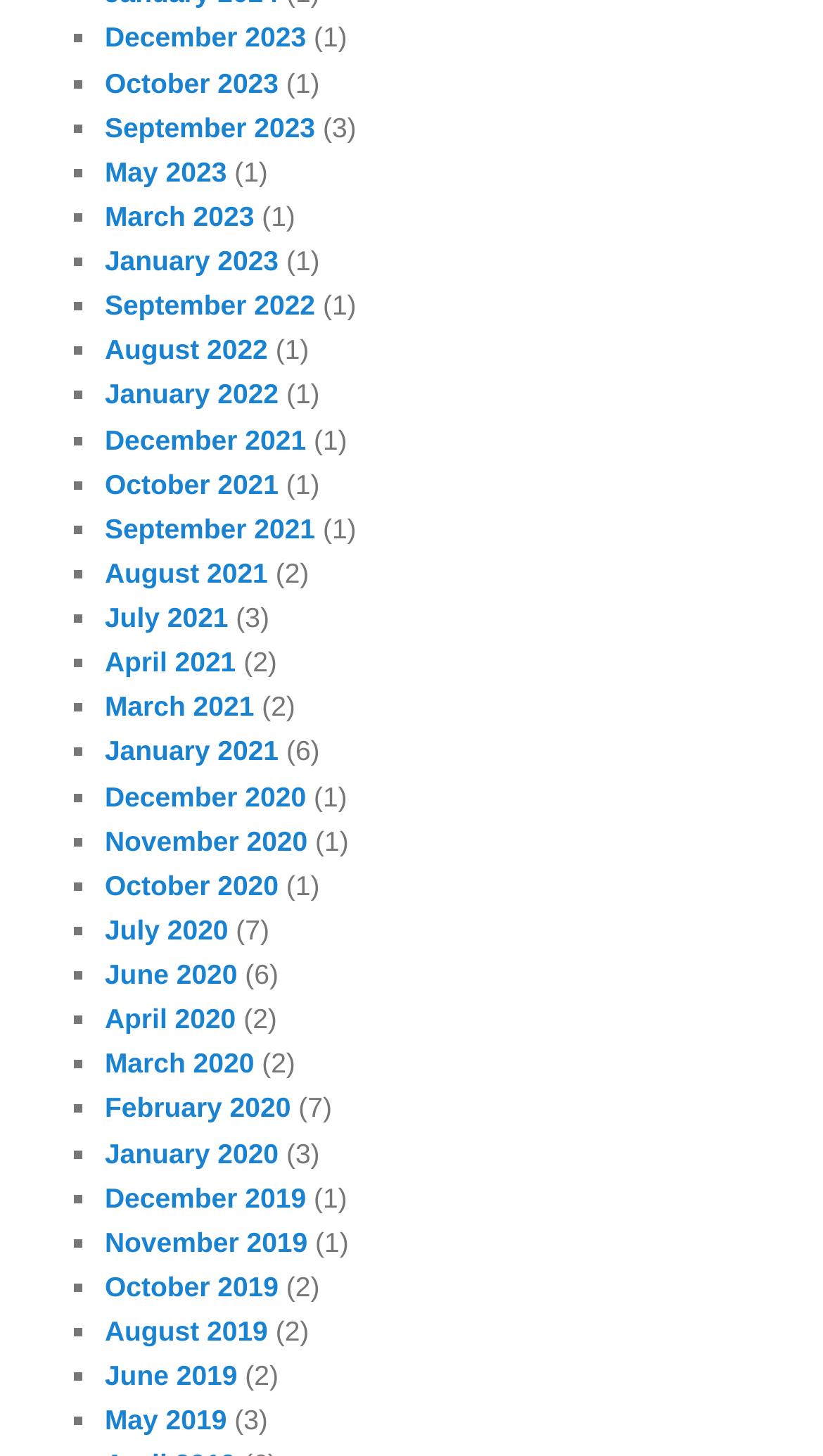What is the earliest month listed?
Respond with a short answer, either a single word or a phrase, based on the image.

October 2019